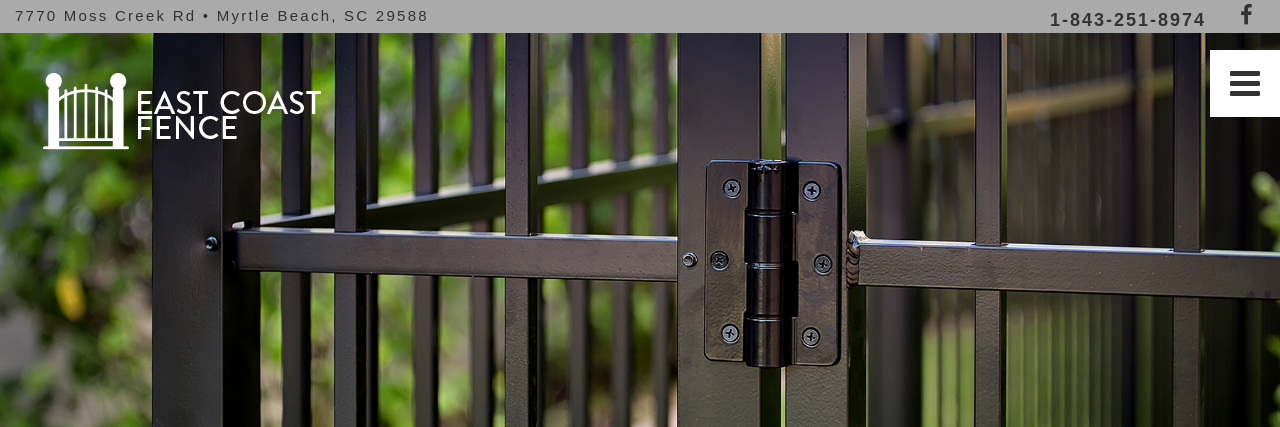What is the design style of the fence gate?
Look at the screenshot and respond with a single word or phrase.

Modern